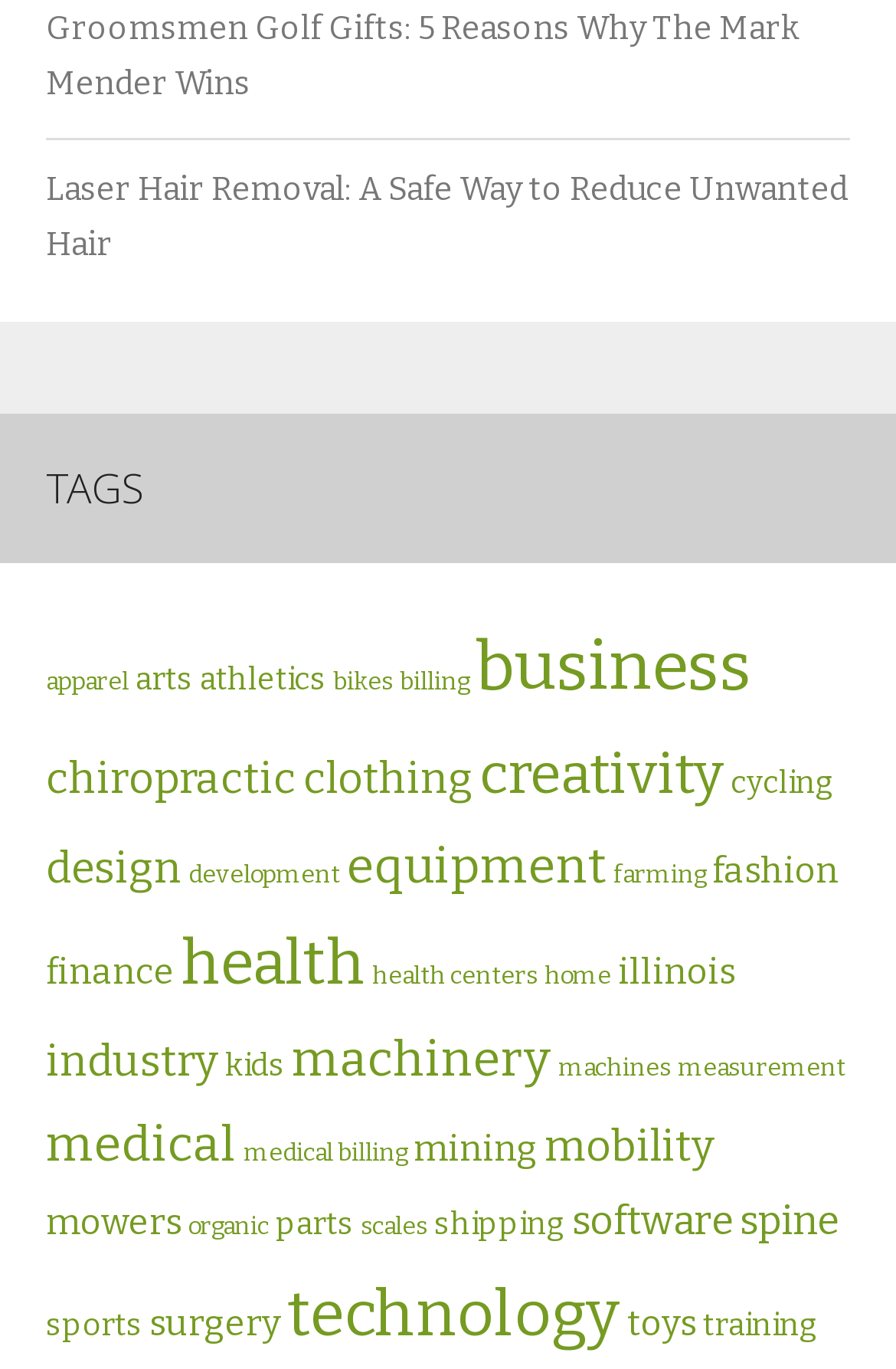Please specify the coordinates of the bounding box for the element that should be clicked to carry out this instruction: "Click on 'Groomsmen Golf Gifts: 5 Reasons Why The Mark Mender Wins'". The coordinates must be four float numbers between 0 and 1, formatted as [left, top, right, bottom].

[0.051, 0.006, 0.892, 0.076]